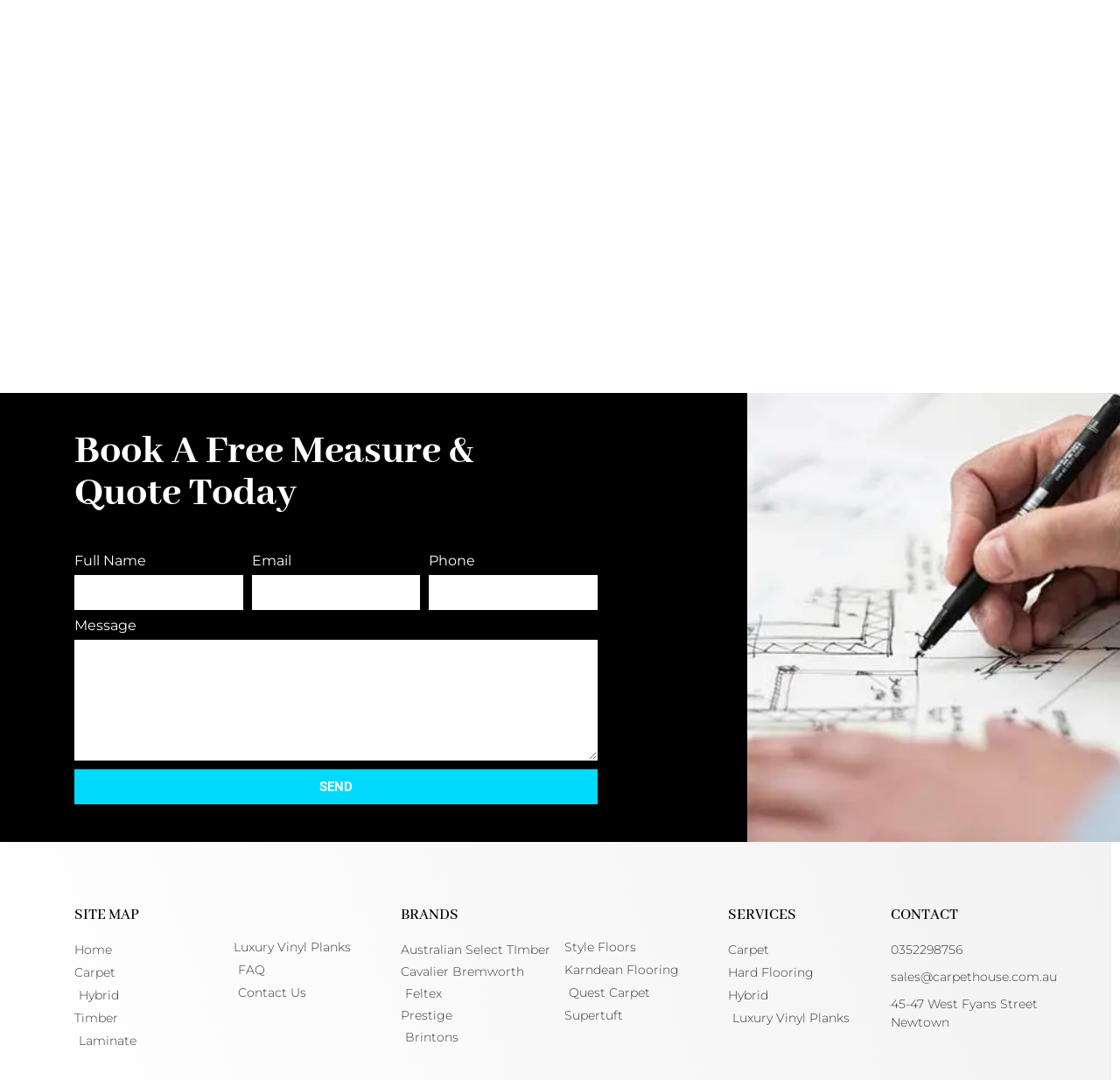Calculate the bounding box coordinates of the UI element given the description: "parent_node: Email name="form_fields[email]"".

[0.225, 0.533, 0.375, 0.565]